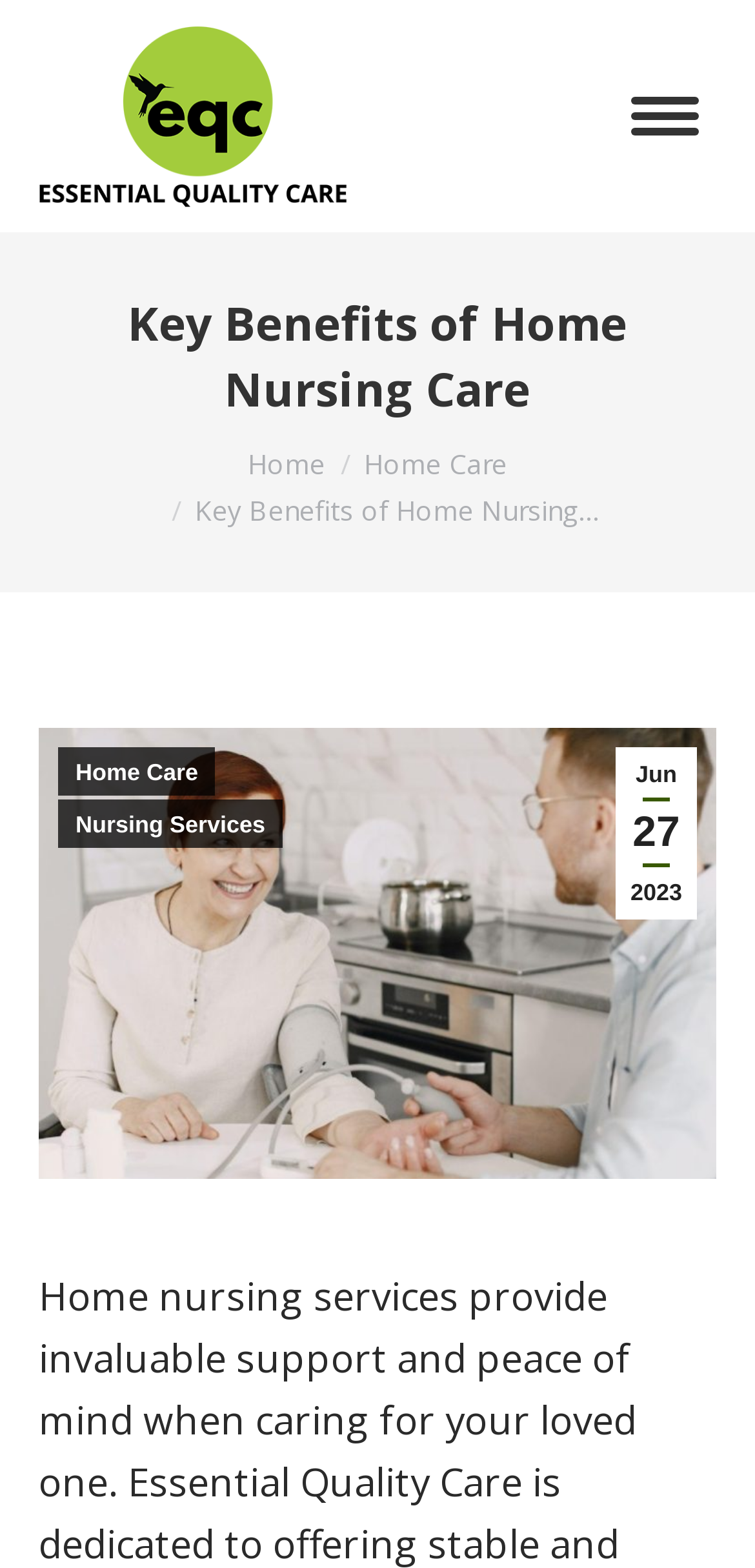Explain the features and main sections of the webpage comprehensively.

The webpage is about Essential Quality Care, a home-based nursing care service in Portland, OR. At the top left corner, there is a link to the company's logo, "Essential Quality Care", accompanied by an image of the same name. Next to it, on the top right corner, is a link to a mobile menu icon.

Below the logo, there is a heading that reads "Key Benefits of Home Nursing Care". Underneath the heading, there is a breadcrumb navigation menu that indicates the current page, with links to "Home" and "Home Care" on the left side.

The main content of the page is a section that describes the key benefits of home nursing care. This section is divided into two parts: a brief text summary and an image. The text summary is positioned on the left side, while the image, which depicts a lady smiling at doctors while getting checked at home, takes up most of the right side of the page.

Within the text summary, there are three links: "Jun 27 2023", "Home Care", and "Nursing Services". These links are stacked vertically, with the date link at the top, followed by the "Home Care" link, and then the "Nursing Services" link.

At the bottom right corner of the page, there is a link to "Go to Top", accompanied by a small image. This link allows users to quickly navigate back to the top of the page.